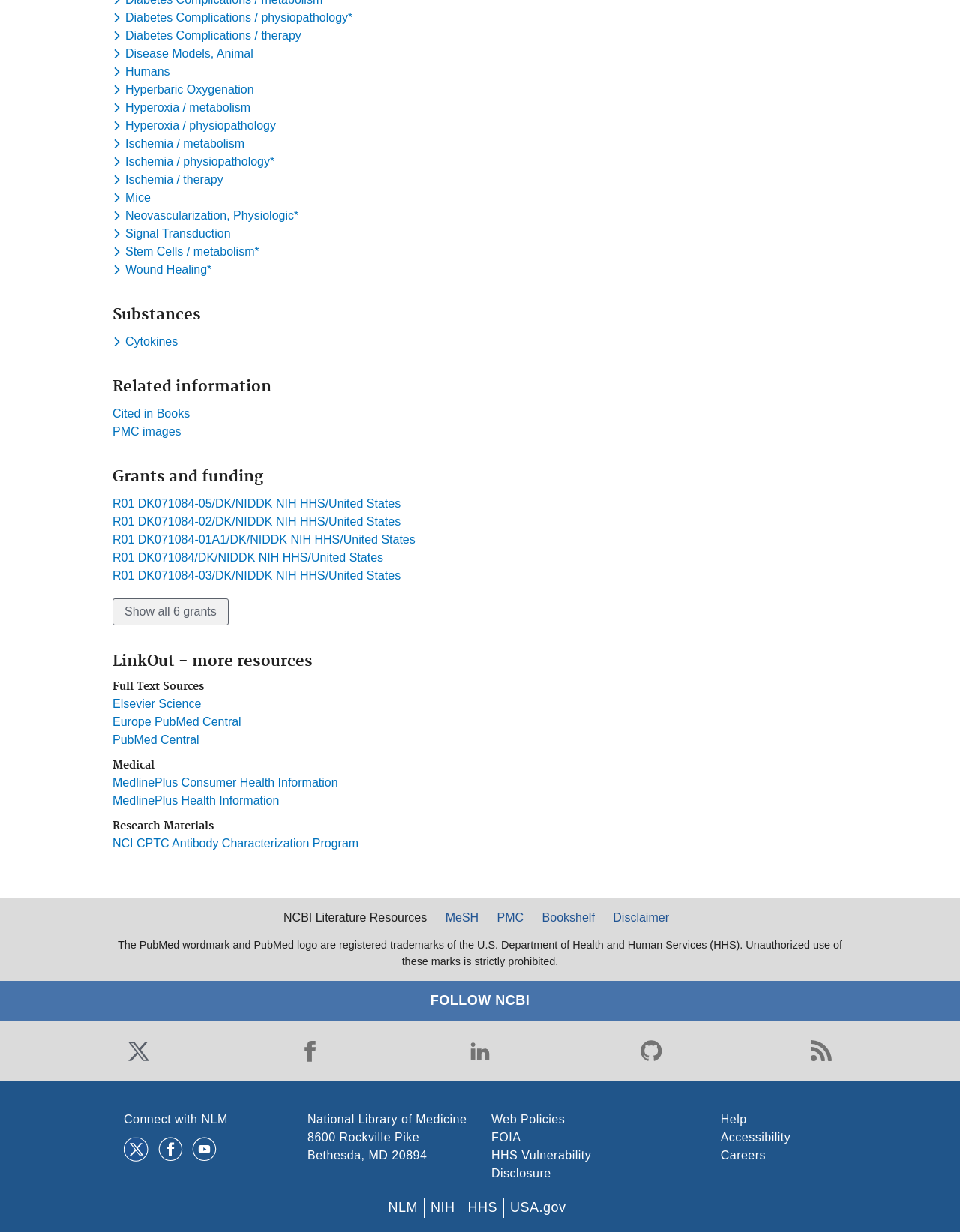How many social media links are there?
Provide a detailed answer to the question, using the image to inform your response.

I counted the number of social media links at the bottom of the page, and there are 5 links: Twitter, Facebook, LinkedIn, GitHub, and Blog.